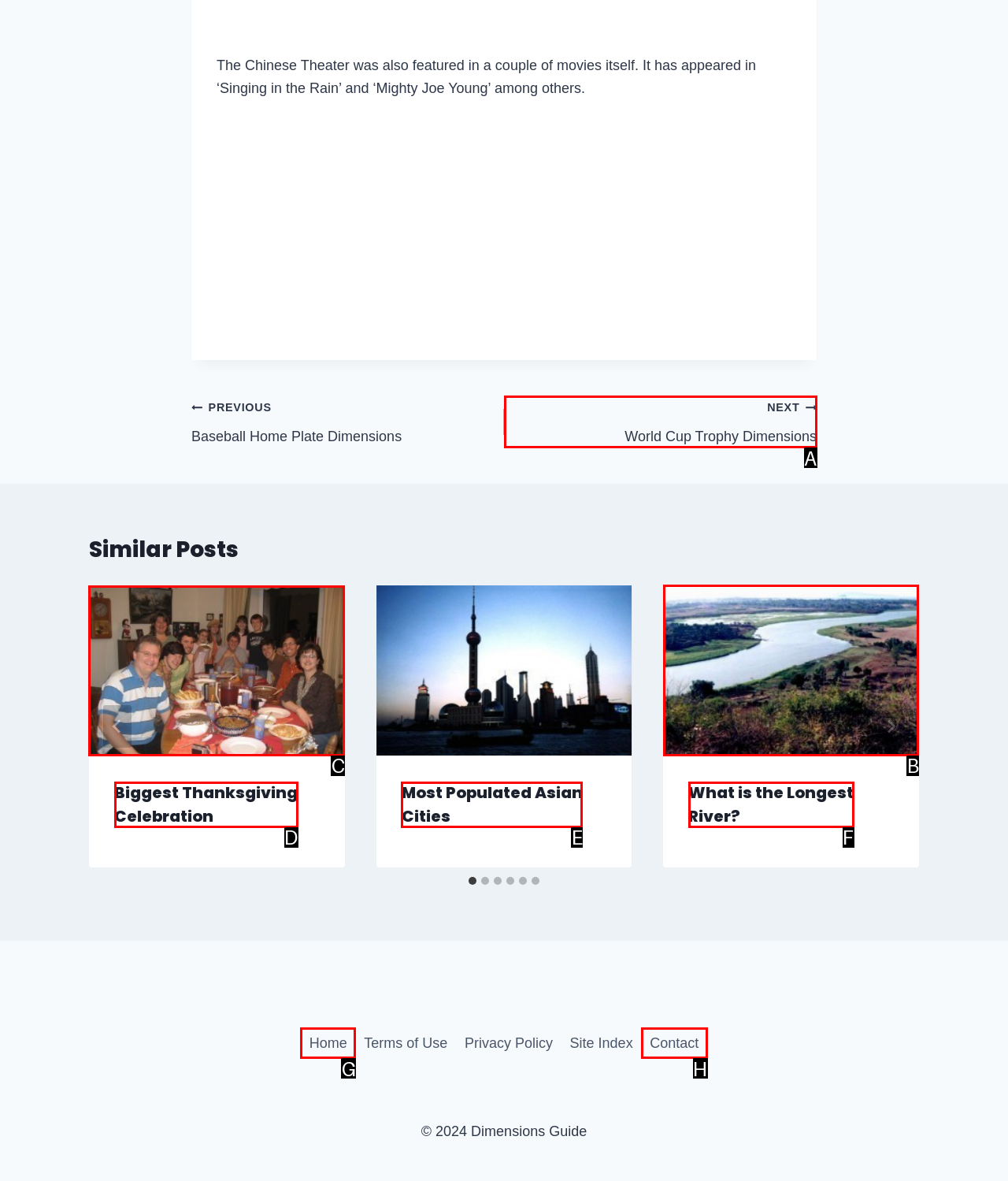From the given options, choose the one to complete the task: Go to the 'Biggest Thanksgiving Celebration' post
Indicate the letter of the correct option.

C